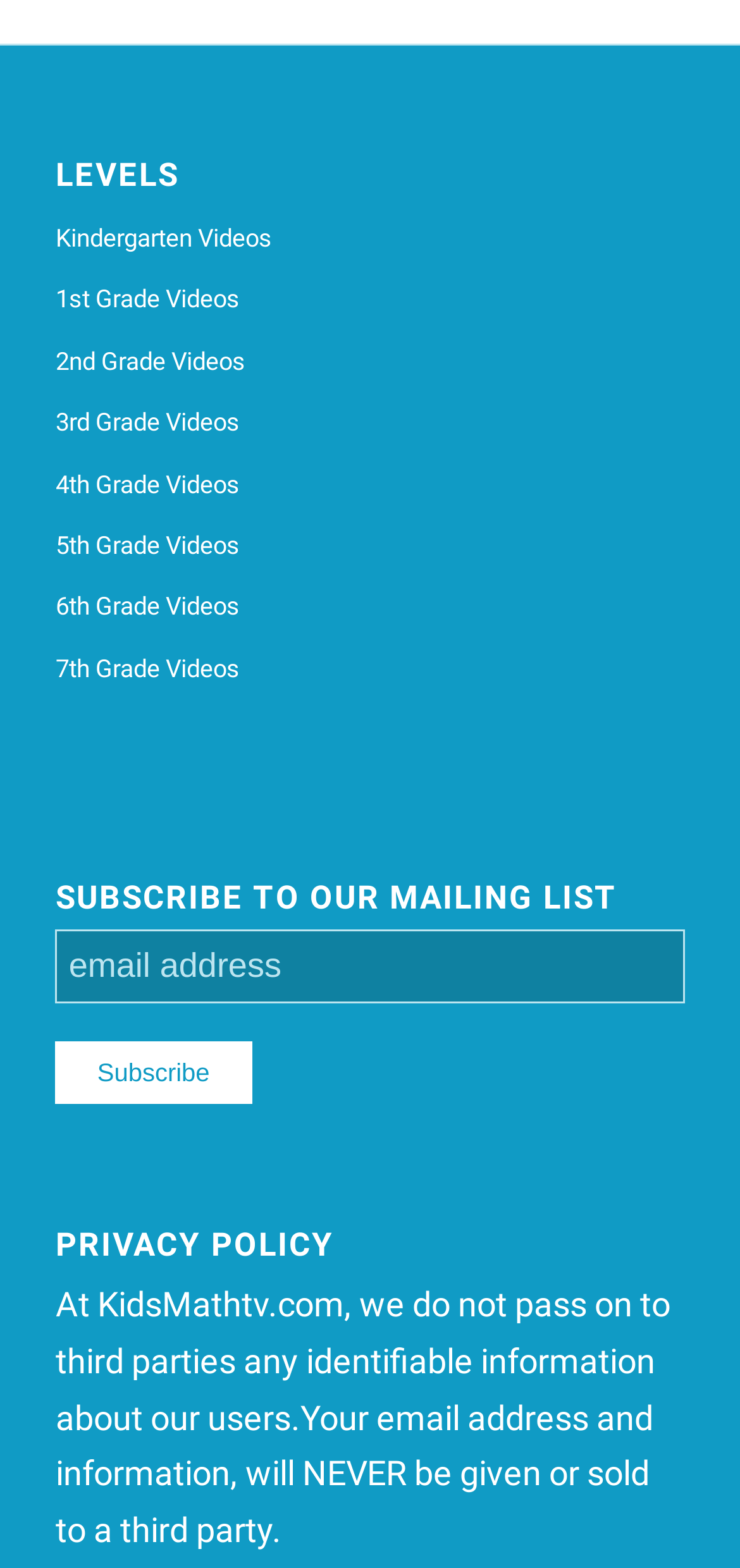Please provide a one-word or phrase answer to the question: 
What is the website's policy on sharing user information?

Not shared with third parties